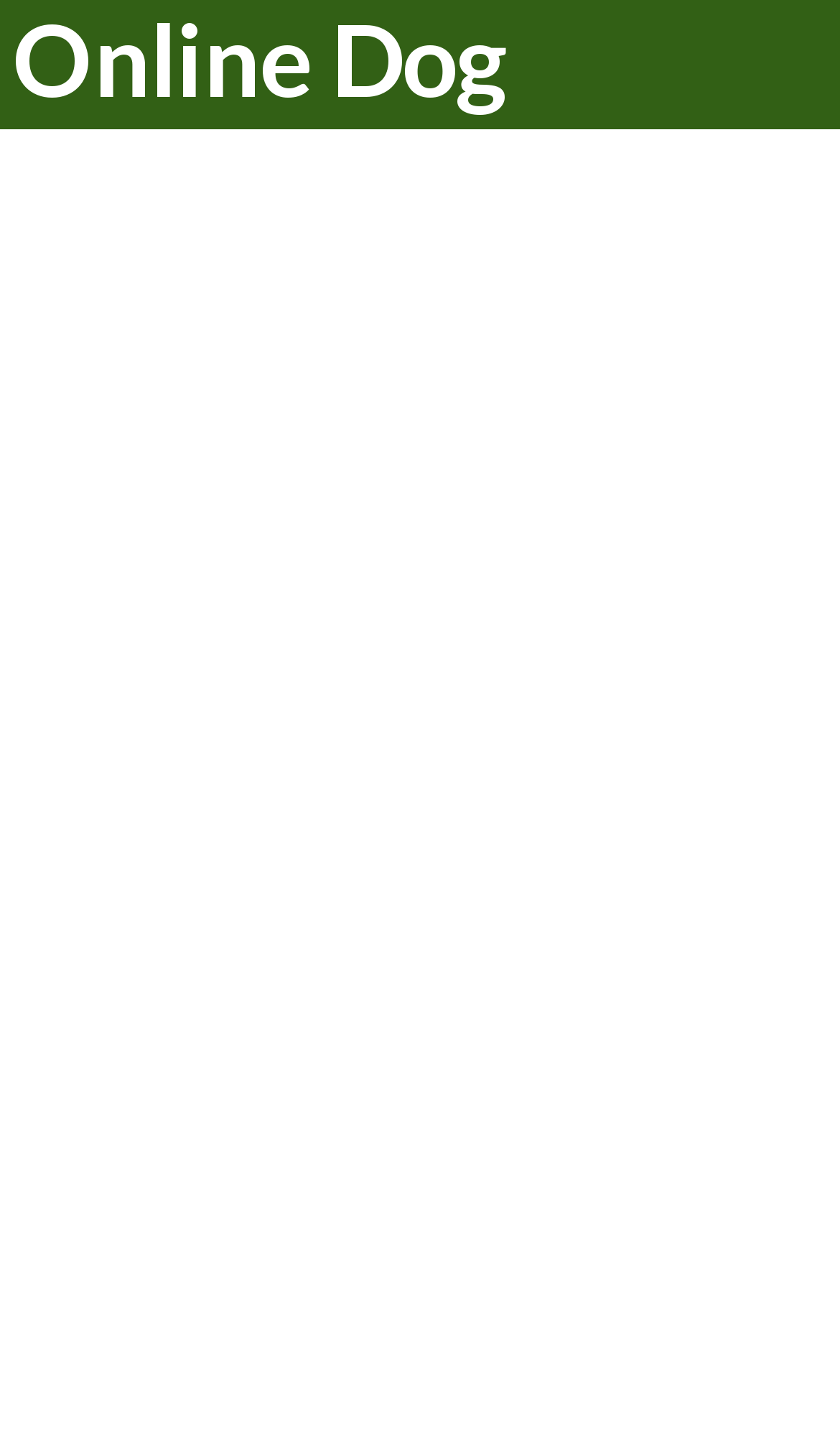Identify the bounding box of the UI element described as follows: "aria-label="Advertisement" name="aswift_0" title="Advertisement"". Provide the coordinates as four float numbers in the range of 0 to 1 [left, top, right, bottom].

[0.0, 0.155, 1.0, 0.645]